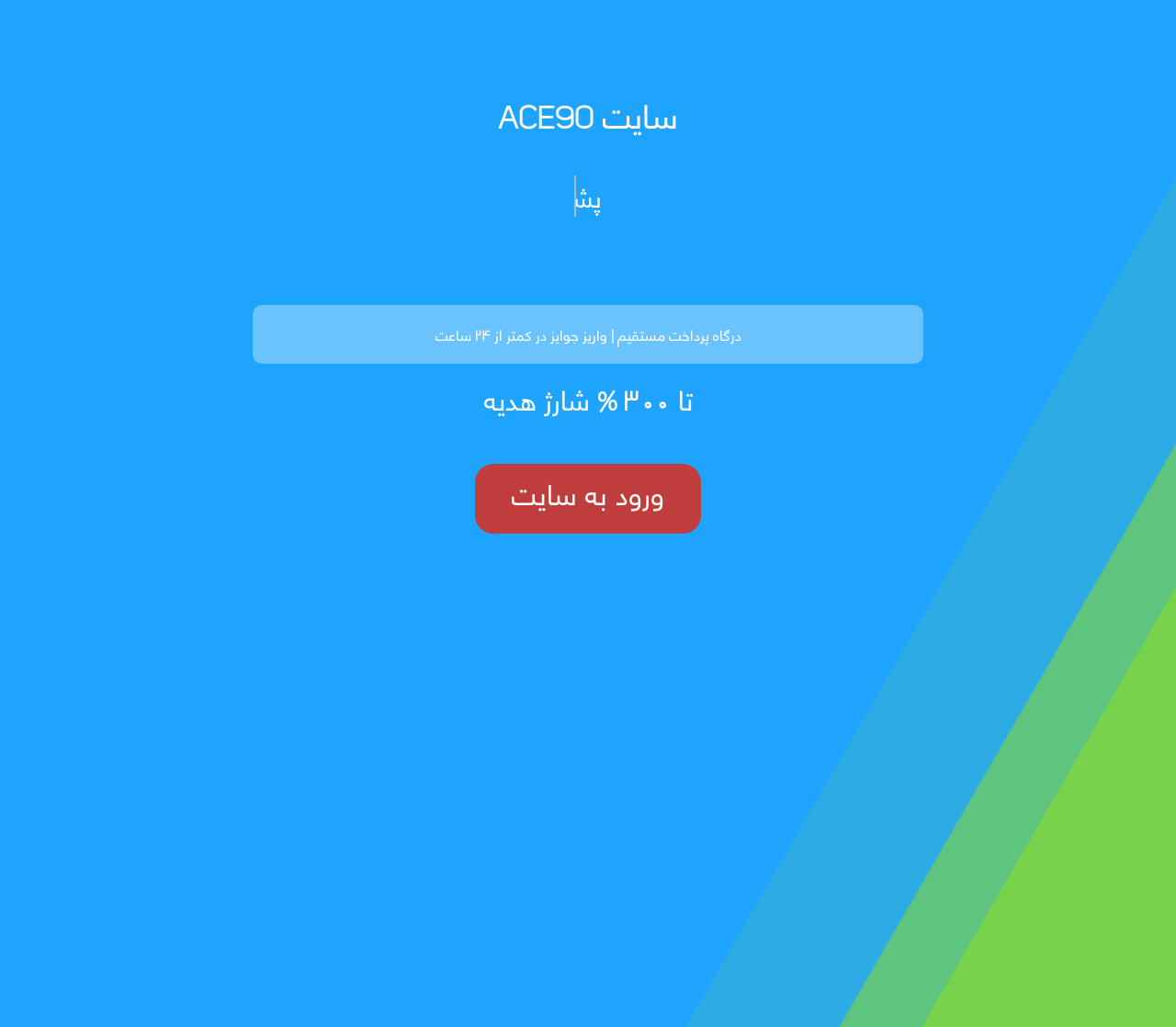What is the benefit of using the website's payment gateway?
Using the image, respond with a single word or phrase.

Fast withdrawal